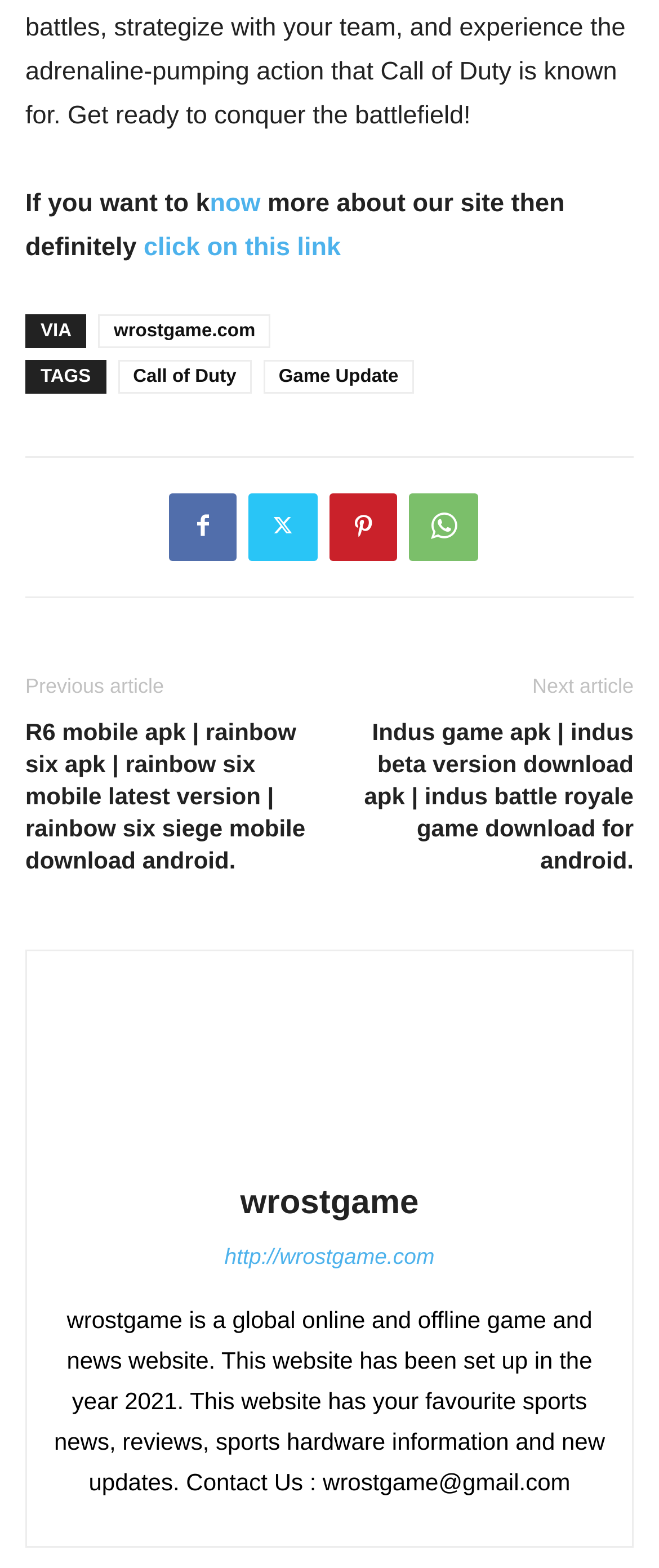Reply to the question below using a single word or brief phrase:
How many tags are mentioned in the footer?

2